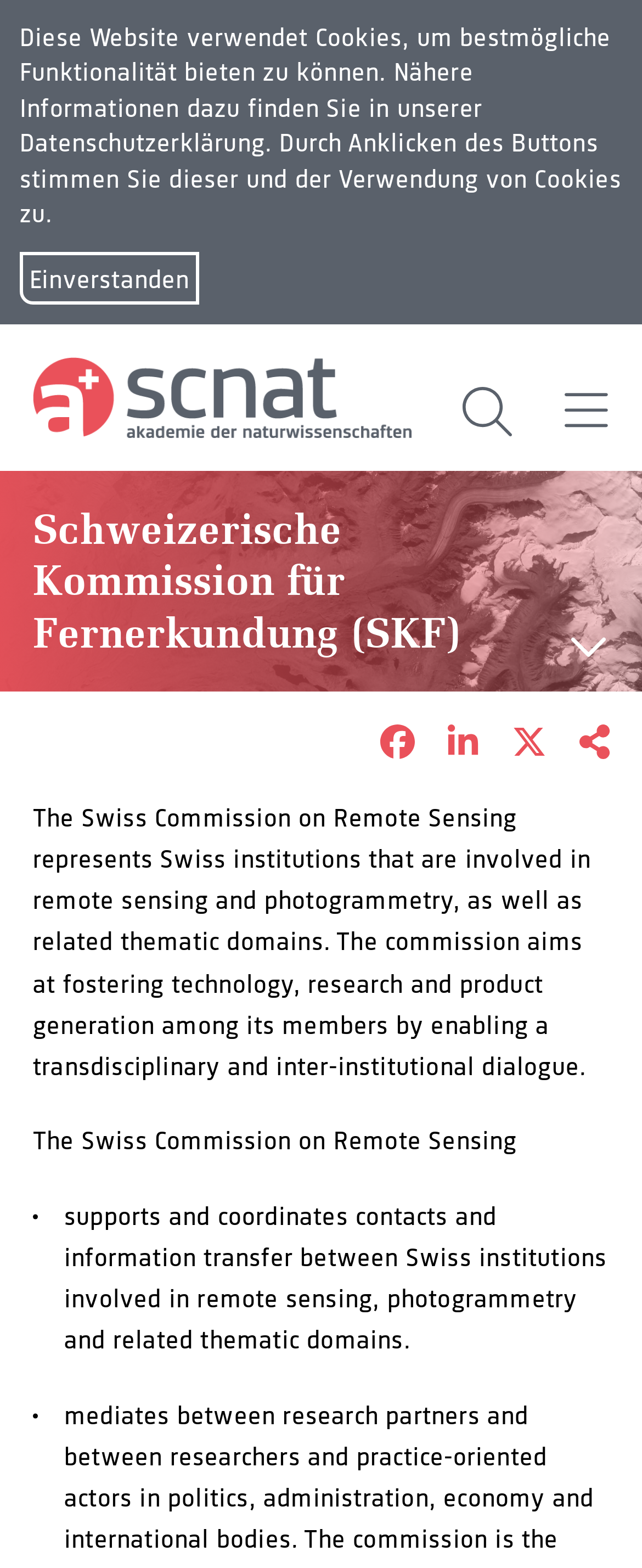How many social media sharing options are available?
Examine the webpage screenshot and provide an in-depth answer to the question.

The number of social media sharing options can be determined by counting the number of links with text such as 'Auf Facebook teilen', 'Auf LinkedIn teilen', 'Auf X teilen', and 'Als Kurz-Link teilen'.